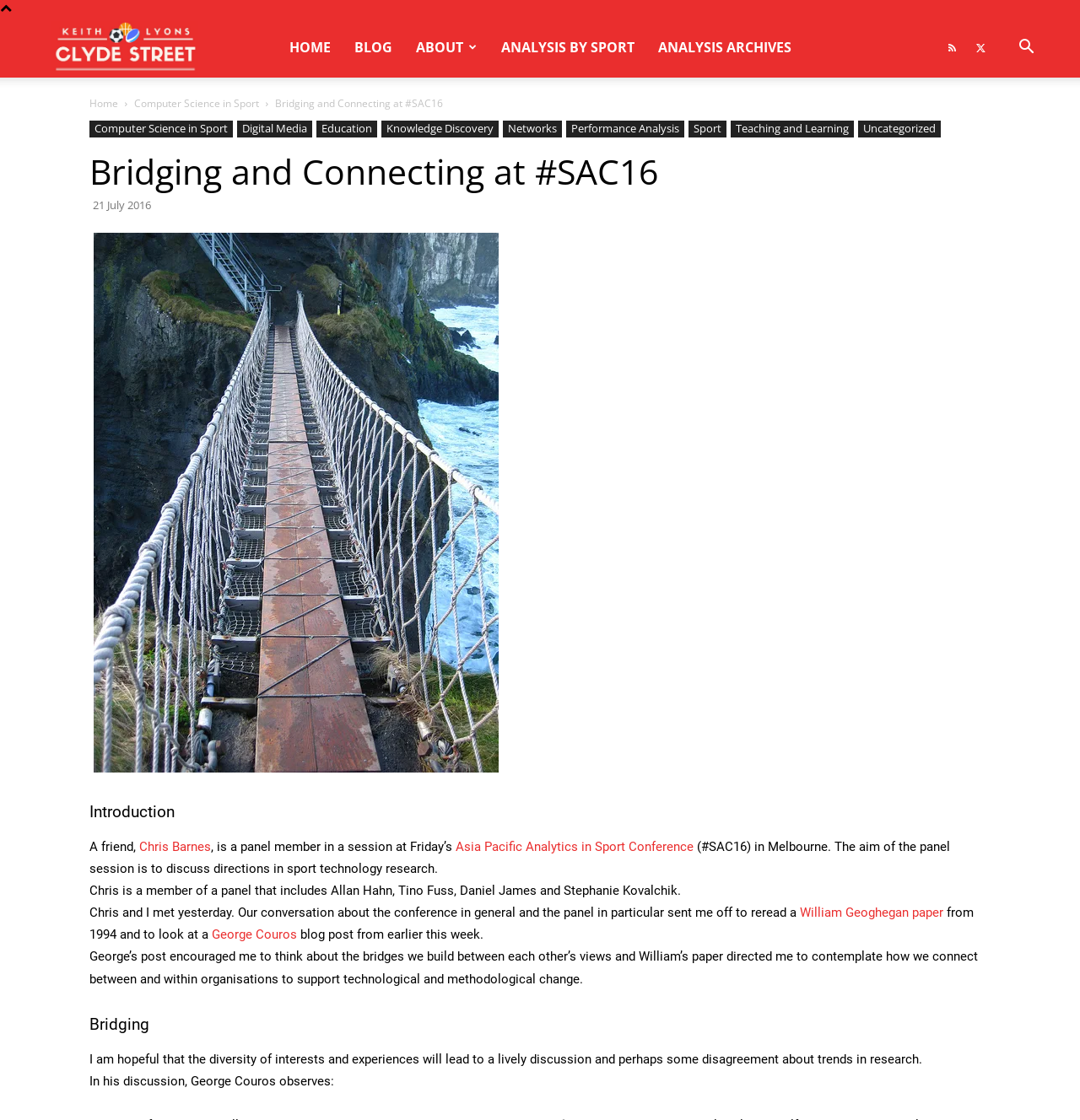Please locate the bounding box coordinates of the element that should be clicked to complete the given instruction: "Search".

[0.931, 0.036, 0.969, 0.05]